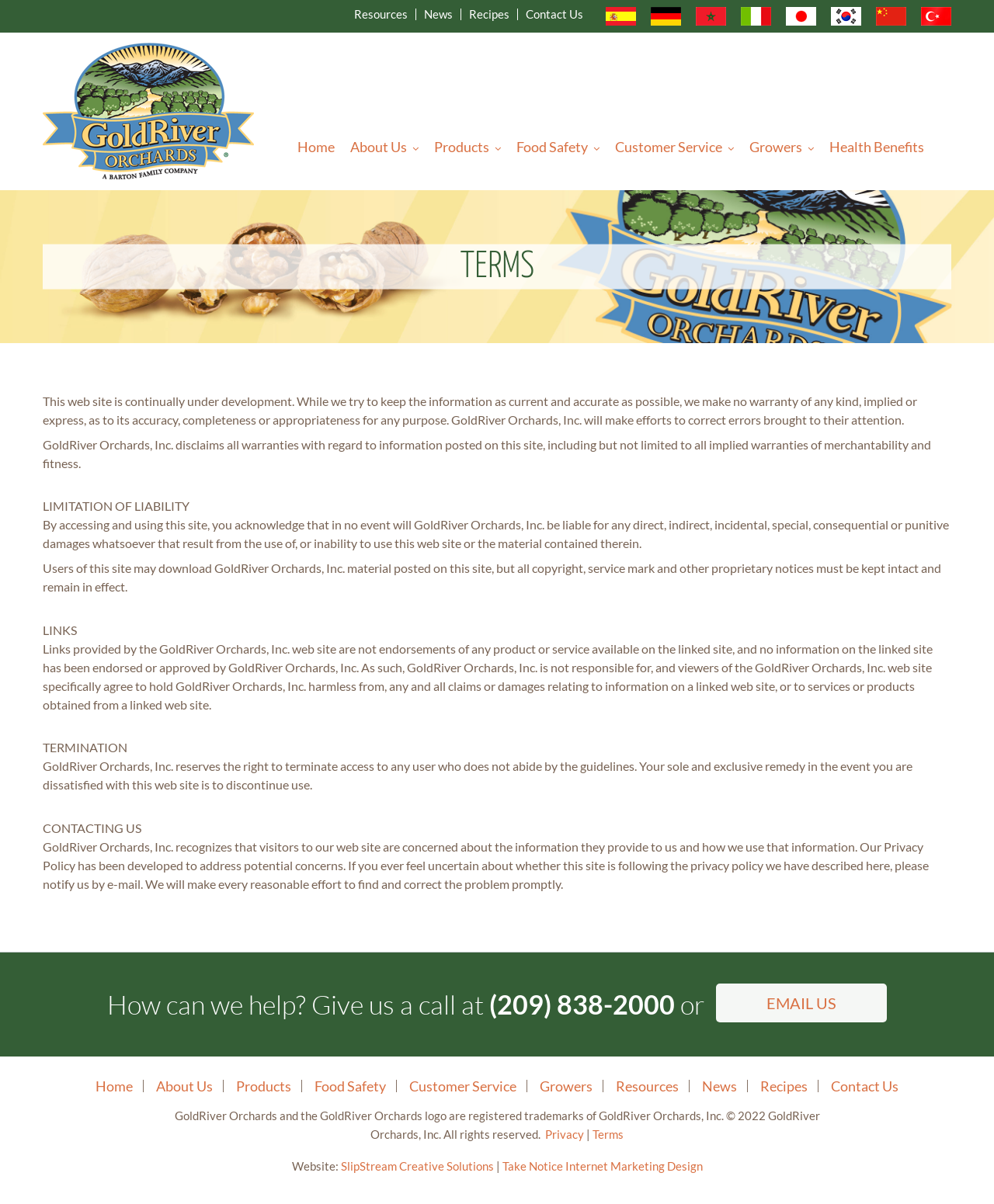Could you provide the bounding box coordinates for the portion of the screen to click to complete this instruction: "Click Español to switch language"?

[0.609, 0.004, 0.64, 0.022]